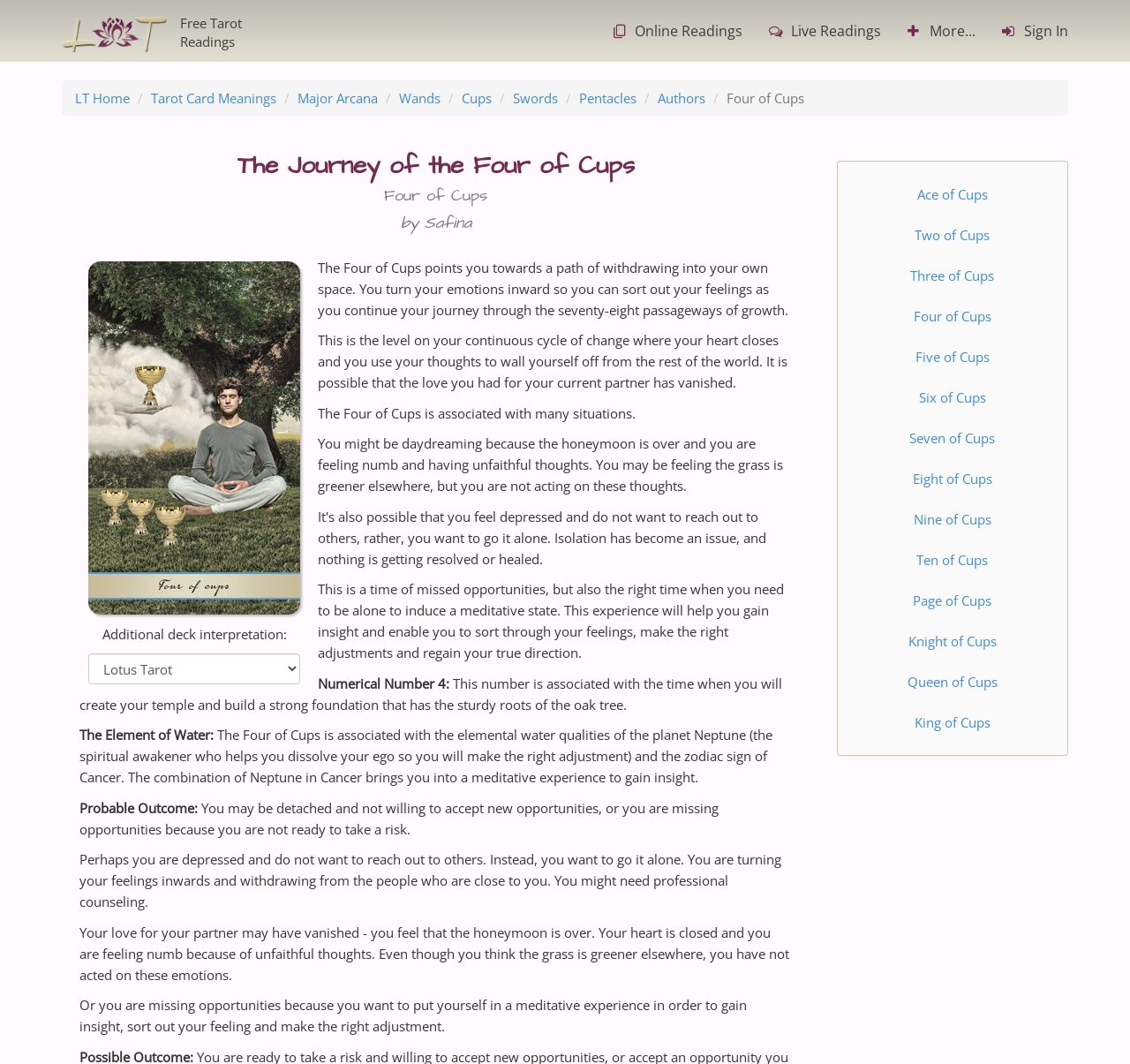How many links are there to other tarot cards?
Using the details from the image, give an elaborate explanation to answer the question.

The question can be answered by counting the number of links to other tarot cards, which are listed at the bottom of the webpage, including Ace of Cups, Two of Cups, and so on, up to King of Cups, totaling 13 links.